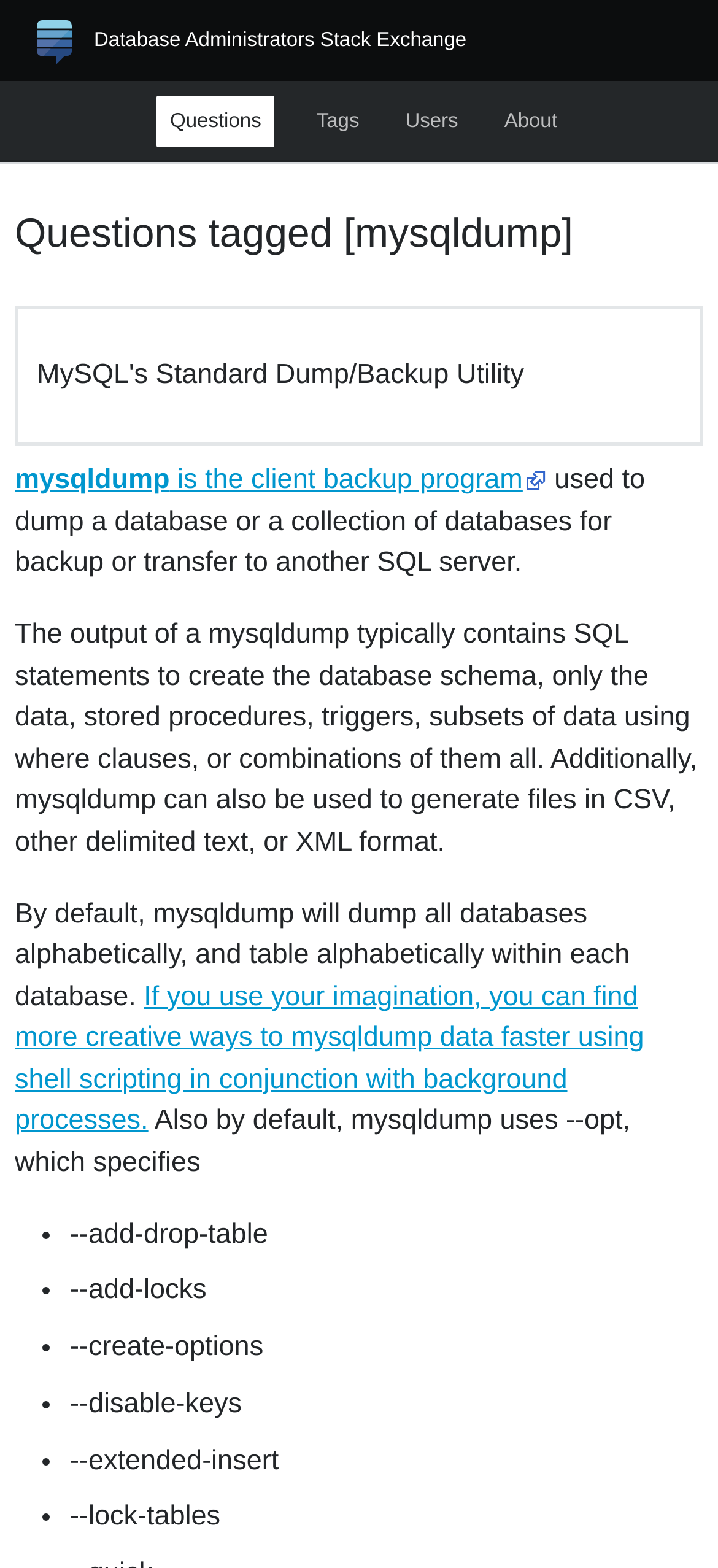Determine the bounding box coordinates of the element that should be clicked to execute the following command: "Learn about options for mysqldump".

[0.056, 0.774, 0.072, 0.801]